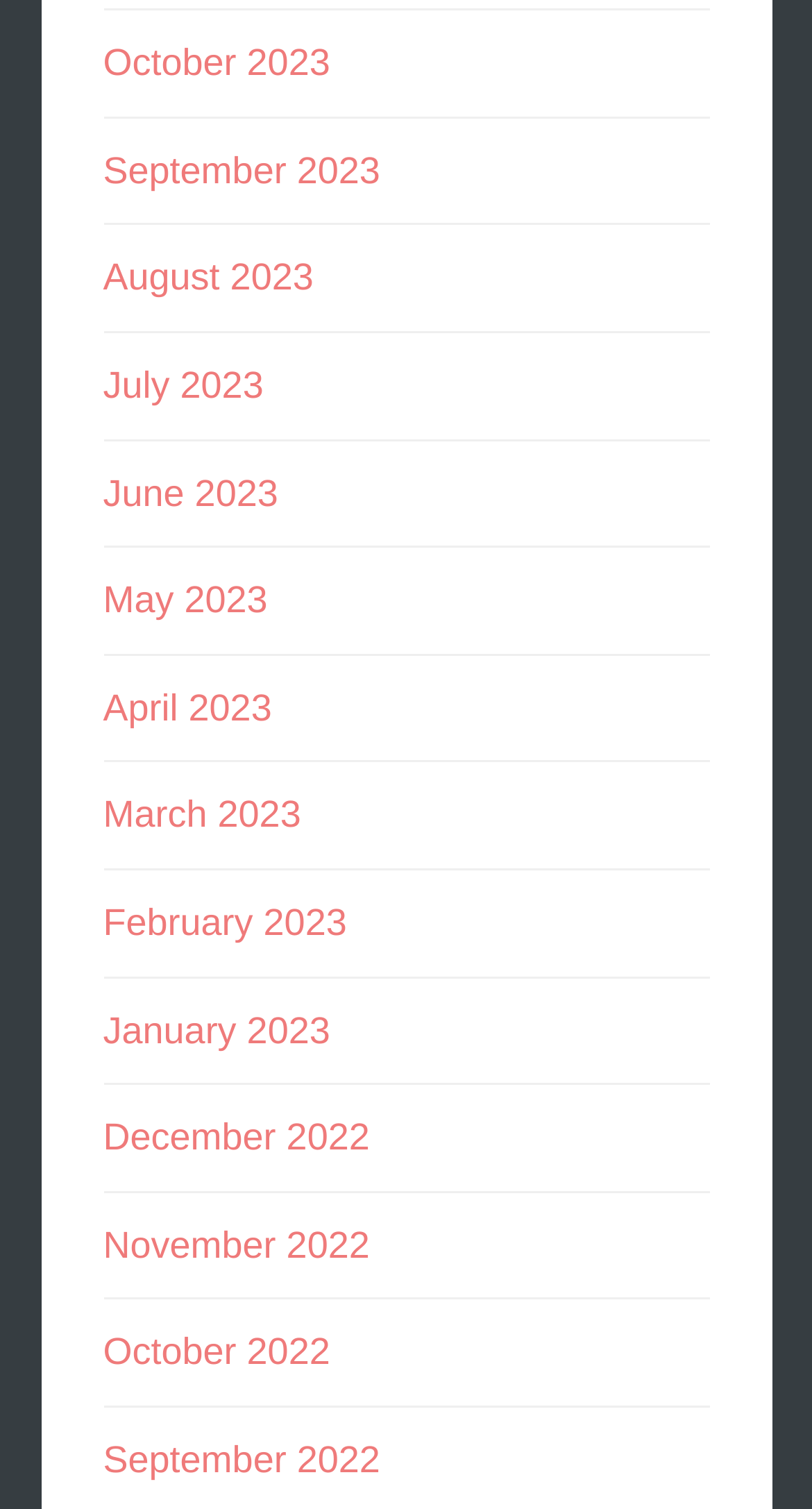Respond with a single word or phrase for the following question: 
How many links are there in the first row?

4